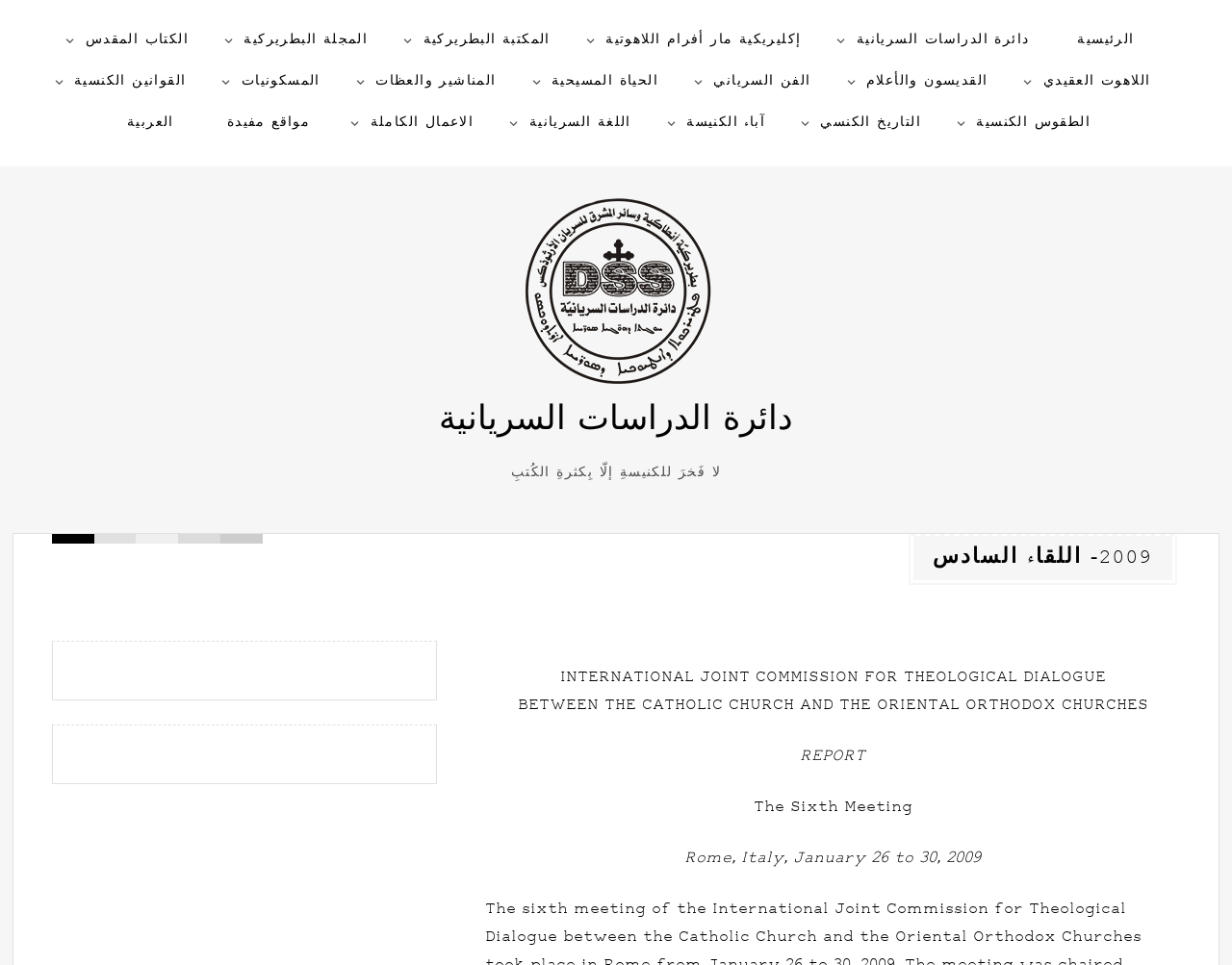What is the name of the commission?
Could you answer the question in a detailed manner, providing as much information as possible?

I found the answer by looking at the text under the main heading '2009- اللقاء السادس', which says 'INTERNATIONAL JOINT COMMISSION FOR THEOLOGICAL DIALOGUE BETWEEN THE CATHOLIC CHURCH AND THE ORIENTAL ORTHODOX CHURCHES'. The name of the commission is 'International Joint Commission'.